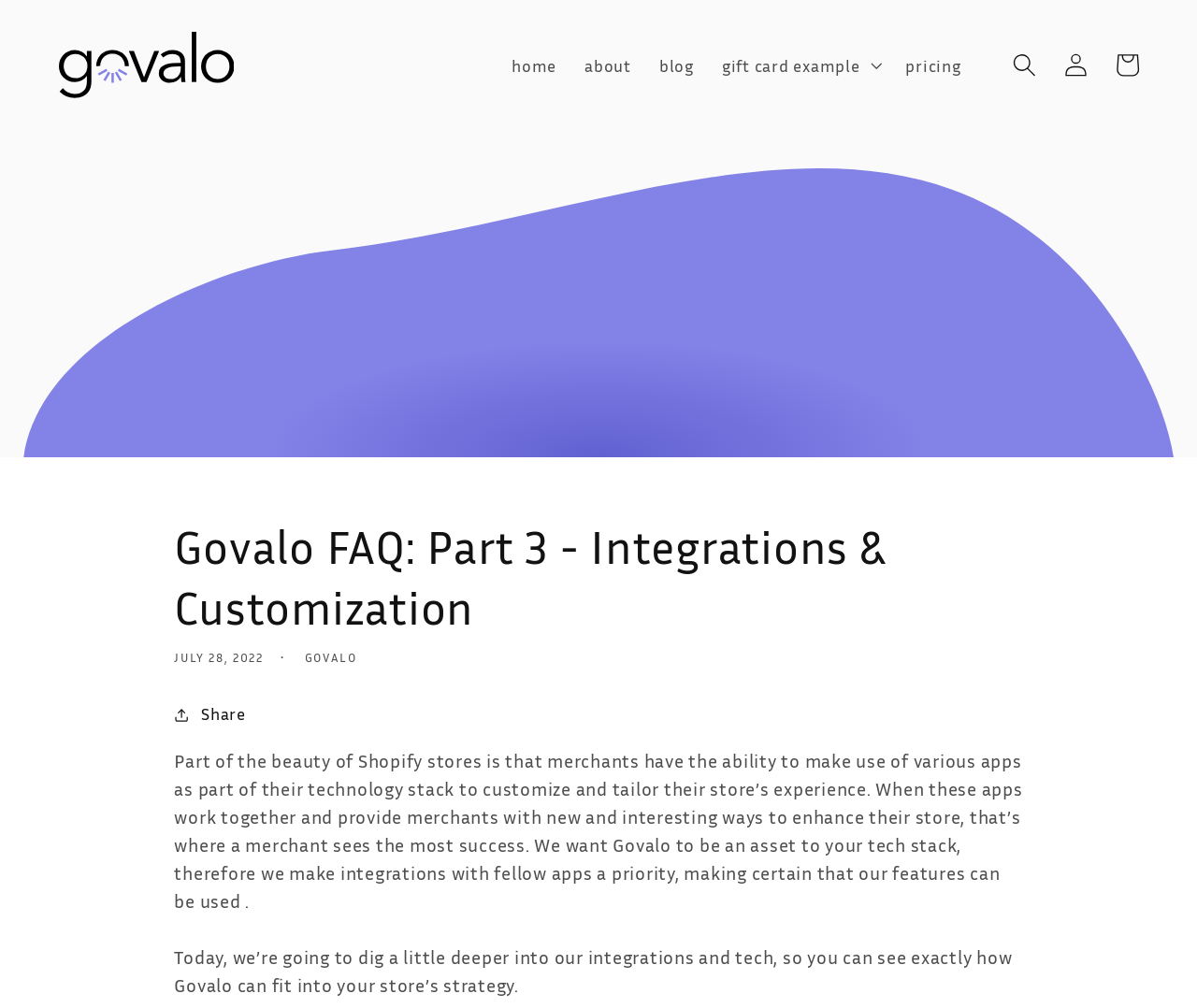Respond to the question with just a single word or phrase: 
What can be shared?

the article